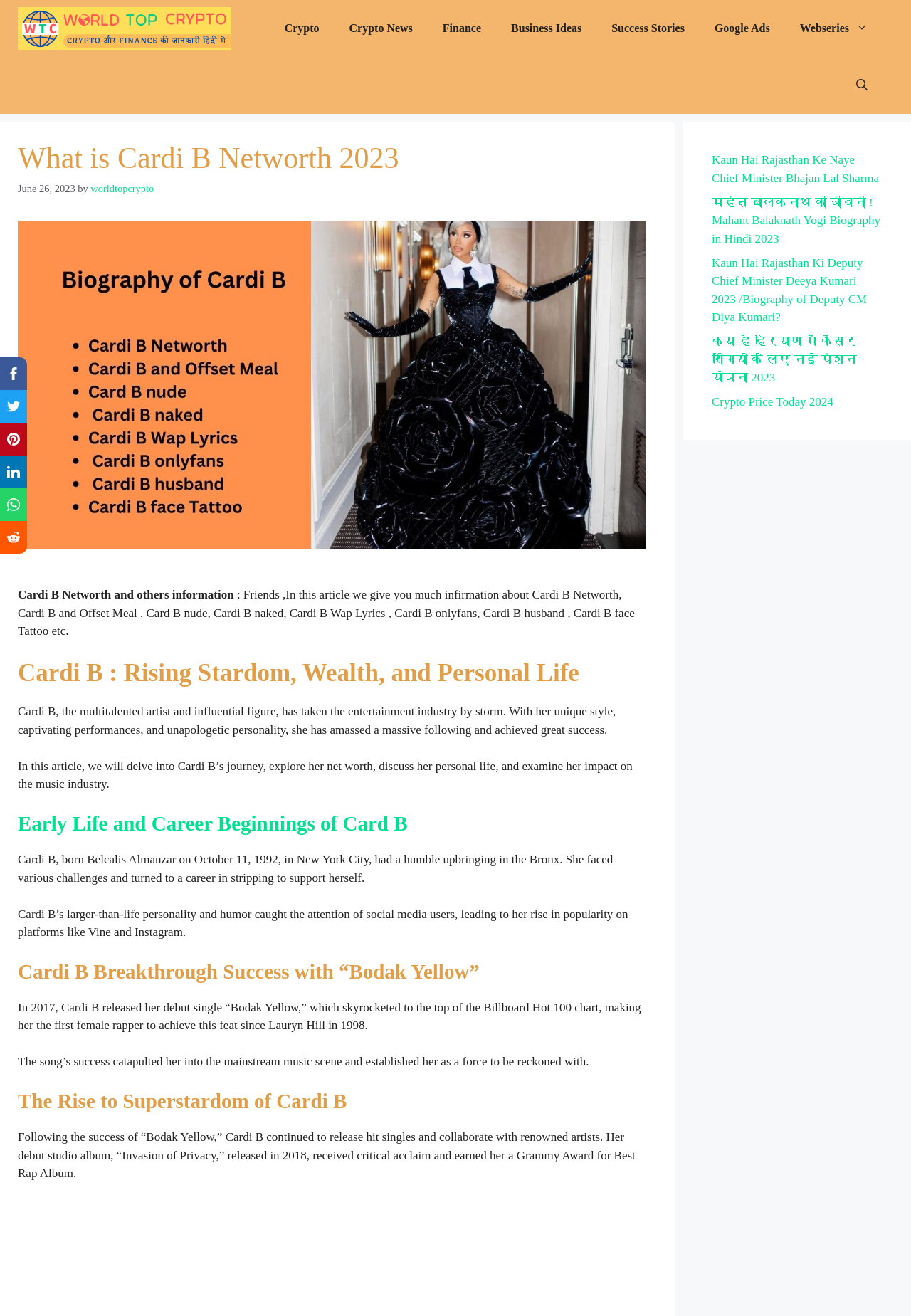Please identify the bounding box coordinates of the region to click in order to complete the given instruction: "Open Search Bar". The coordinates should be four float numbers between 0 and 1, i.e., [left, top, right, bottom].

[0.923, 0.043, 0.969, 0.087]